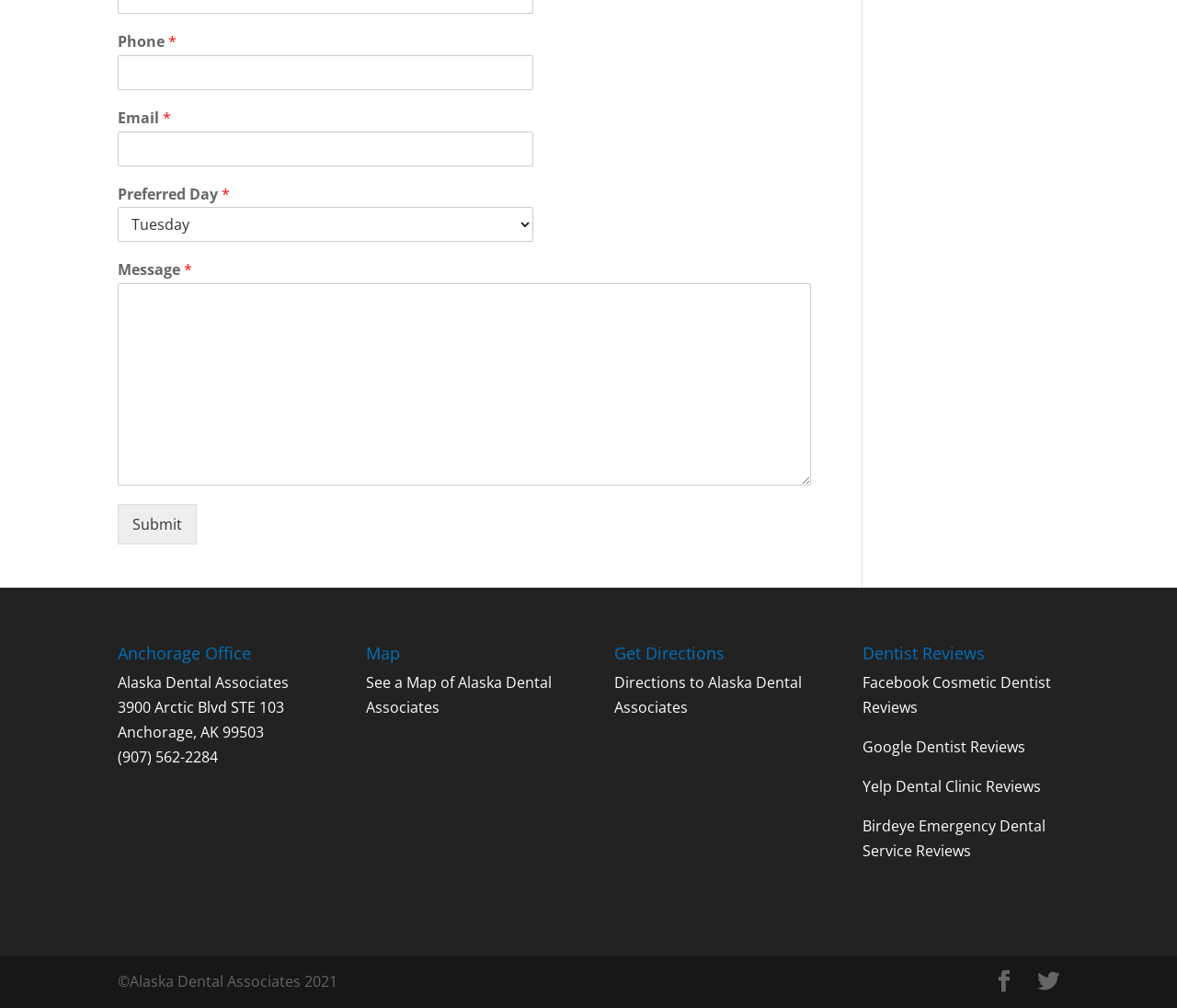Use the information in the screenshot to answer the question comprehensively: What is the name of the dental office?

I found the answer by looking at the link 'Alaska Dental Associates' which is located at the top of the webpage, indicating that it is the name of the dental office.